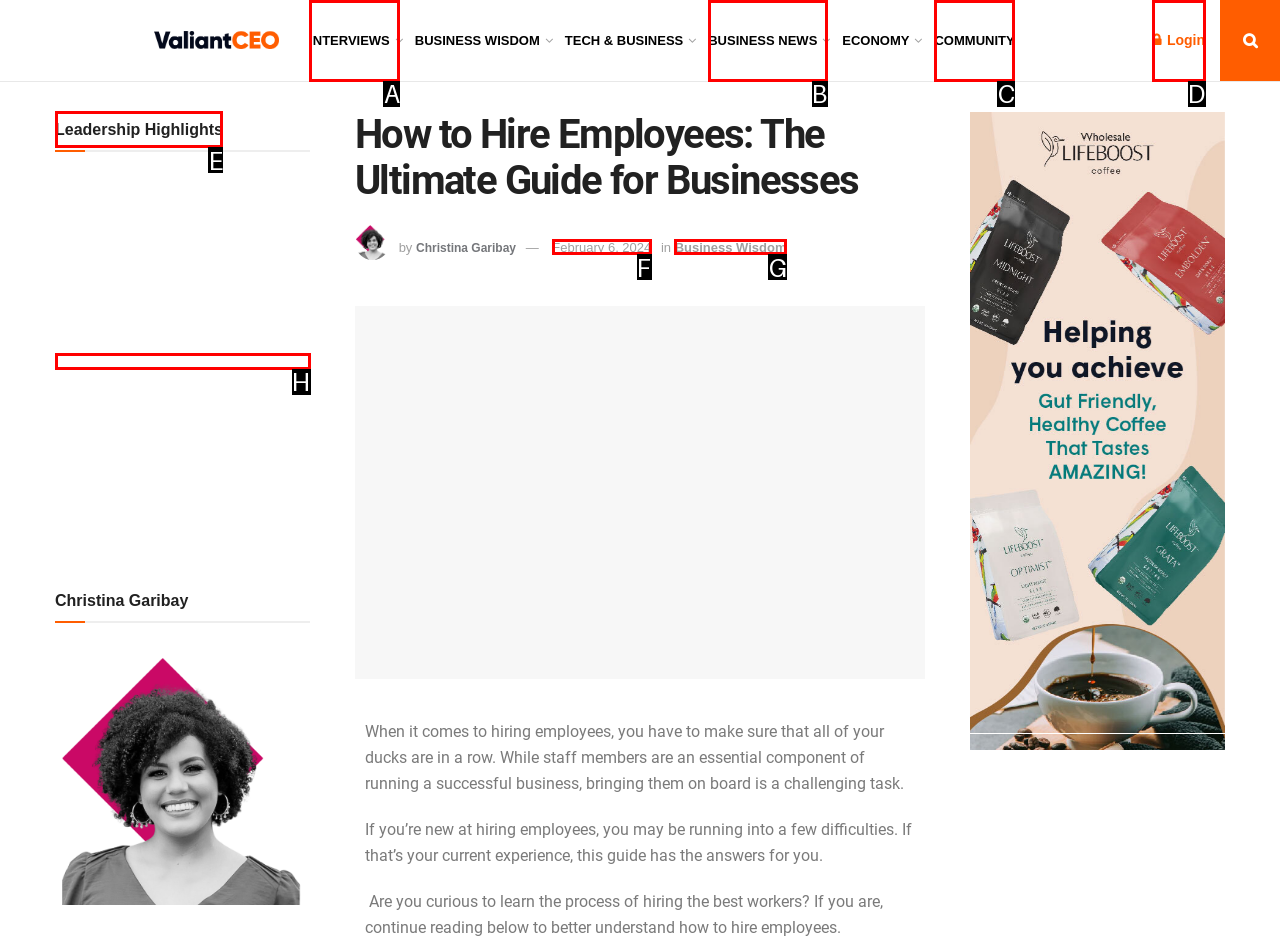What letter corresponds to the UI element to complete this task: View the Leadership Highlights section
Answer directly with the letter.

E